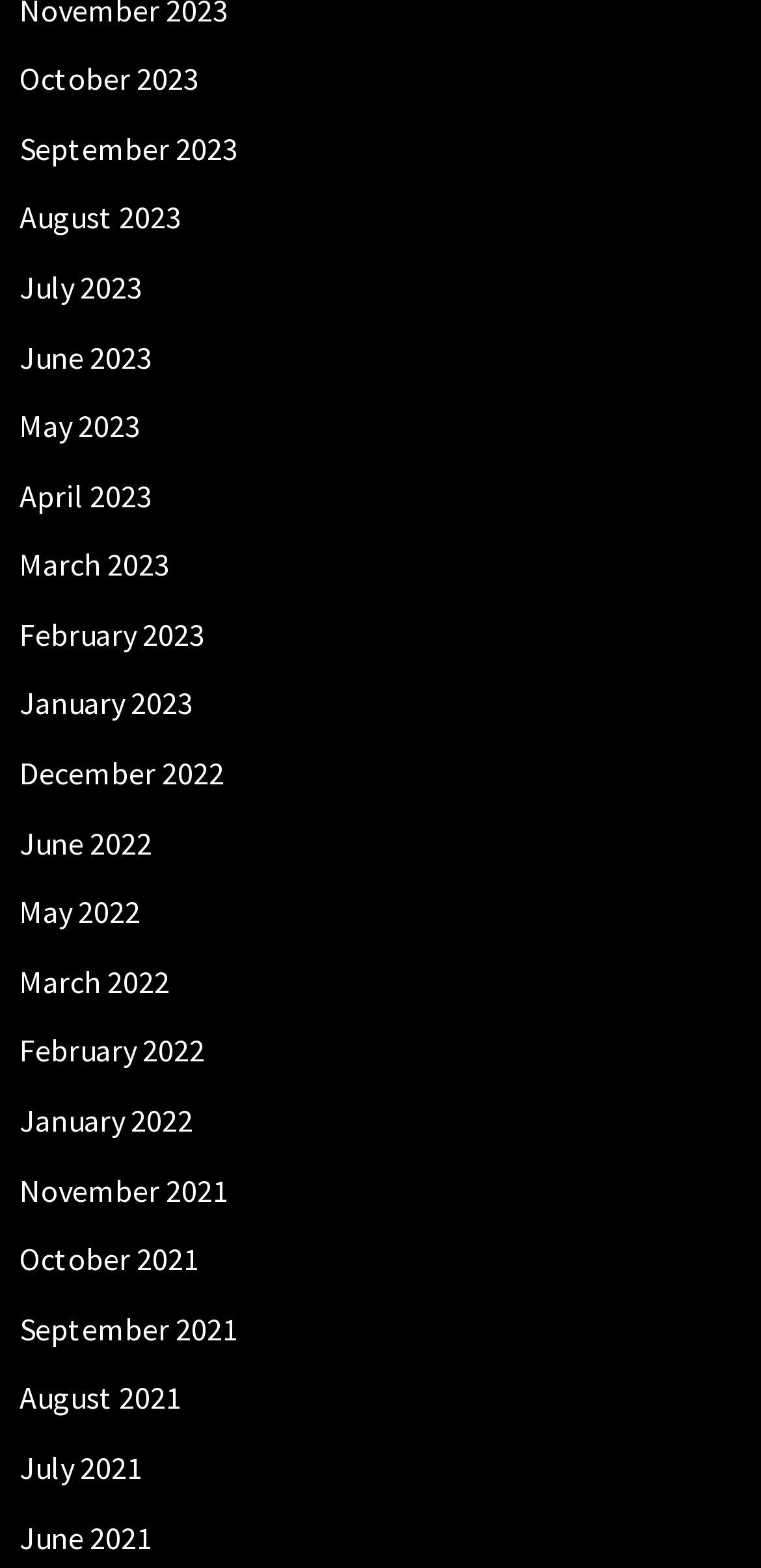Using the image as a reference, answer the following question in as much detail as possible:
How many months are listed on the webpage?

I counted the number of links on the webpage, each representing a month, and found 24 links, ranging from October 2023 to June 2021.